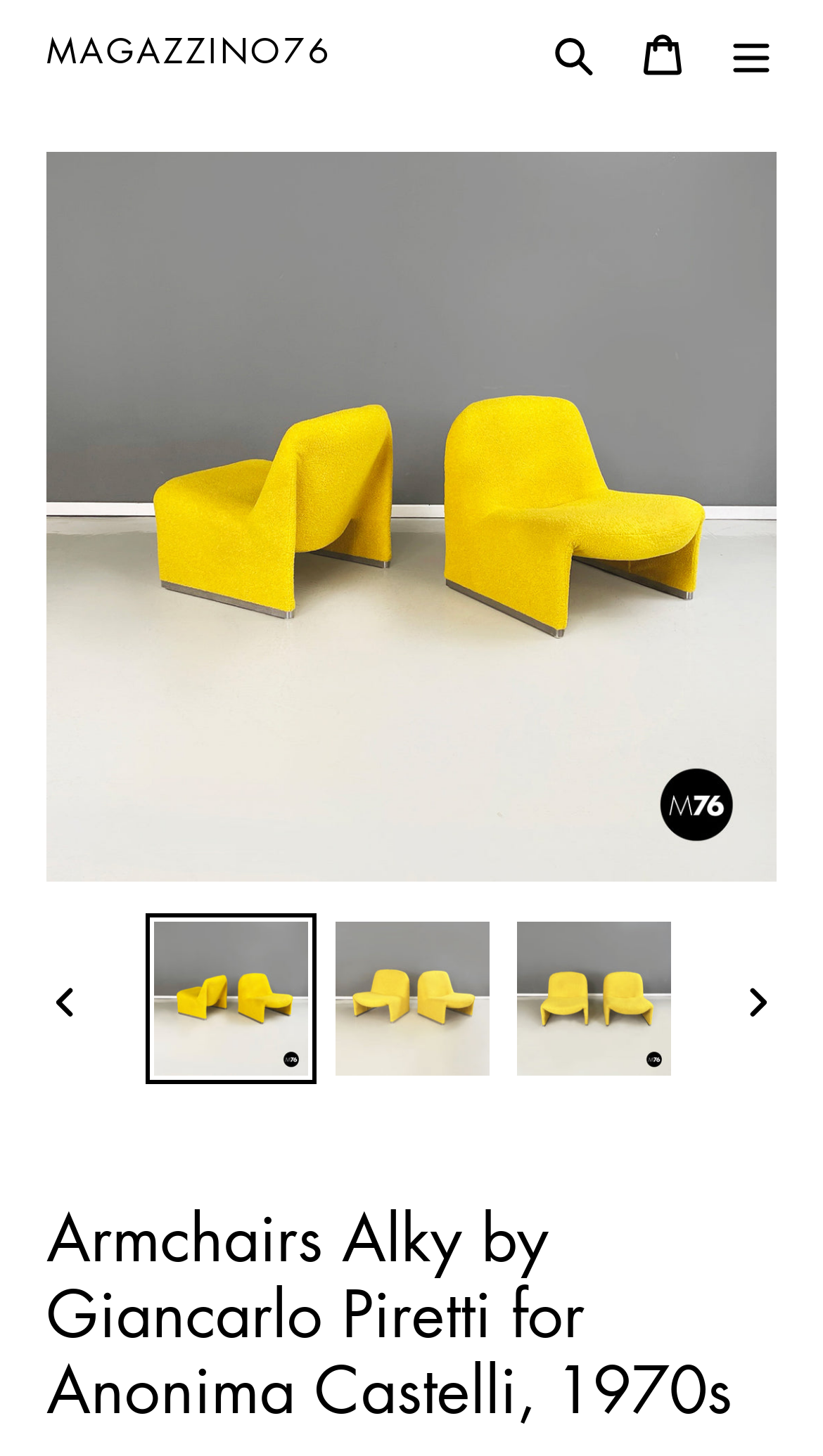Provide a one-word or short-phrase response to the question:
What is the manufacturer of the armchair?

Anonima Castelli